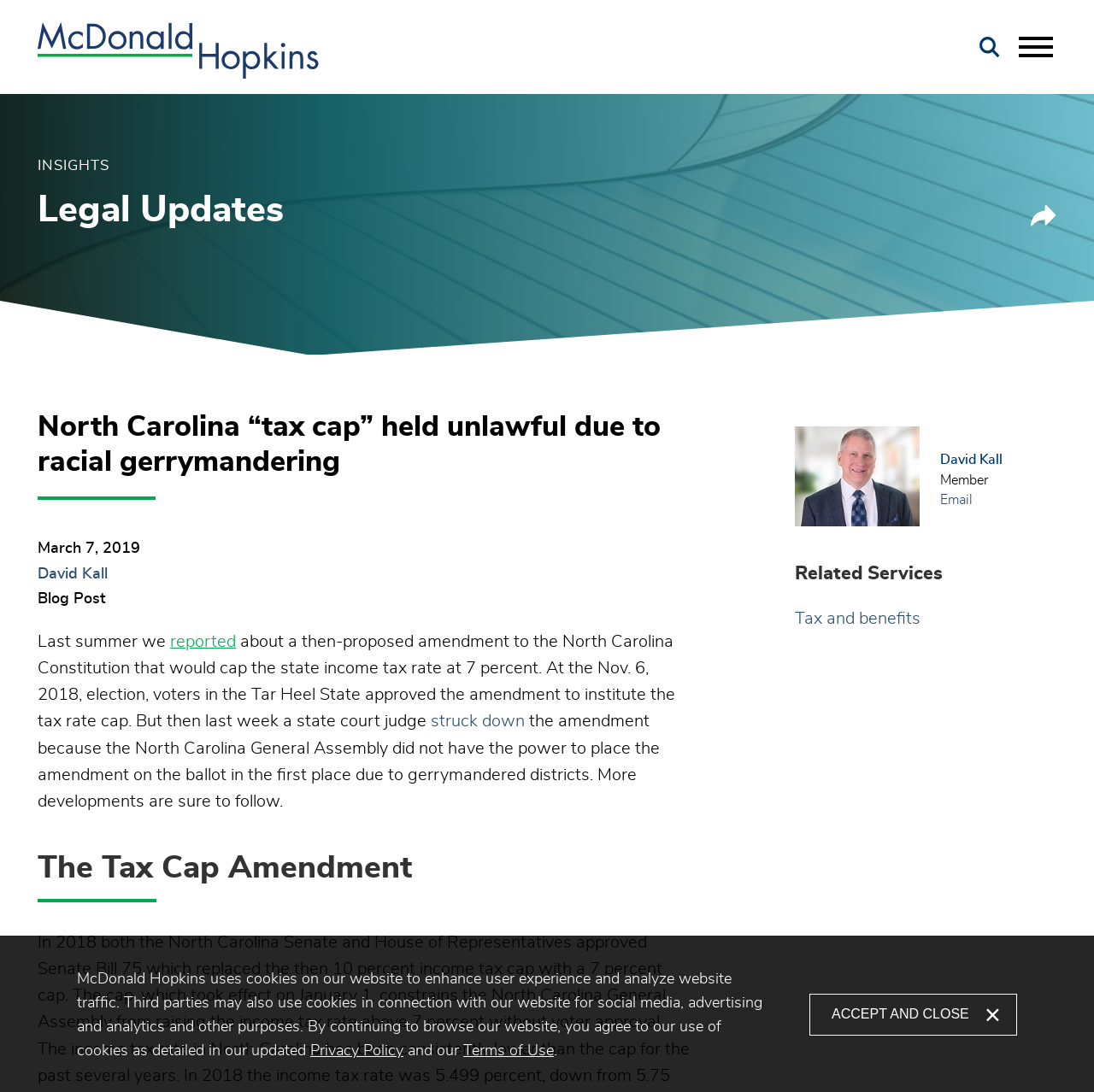Determine the bounding box for the UI element as described: "Main Menu". The coordinates should be represented as four float numbers between 0 and 1, formatted as [left, top, right, bottom].

[0.409, 0.004, 0.5, 0.035]